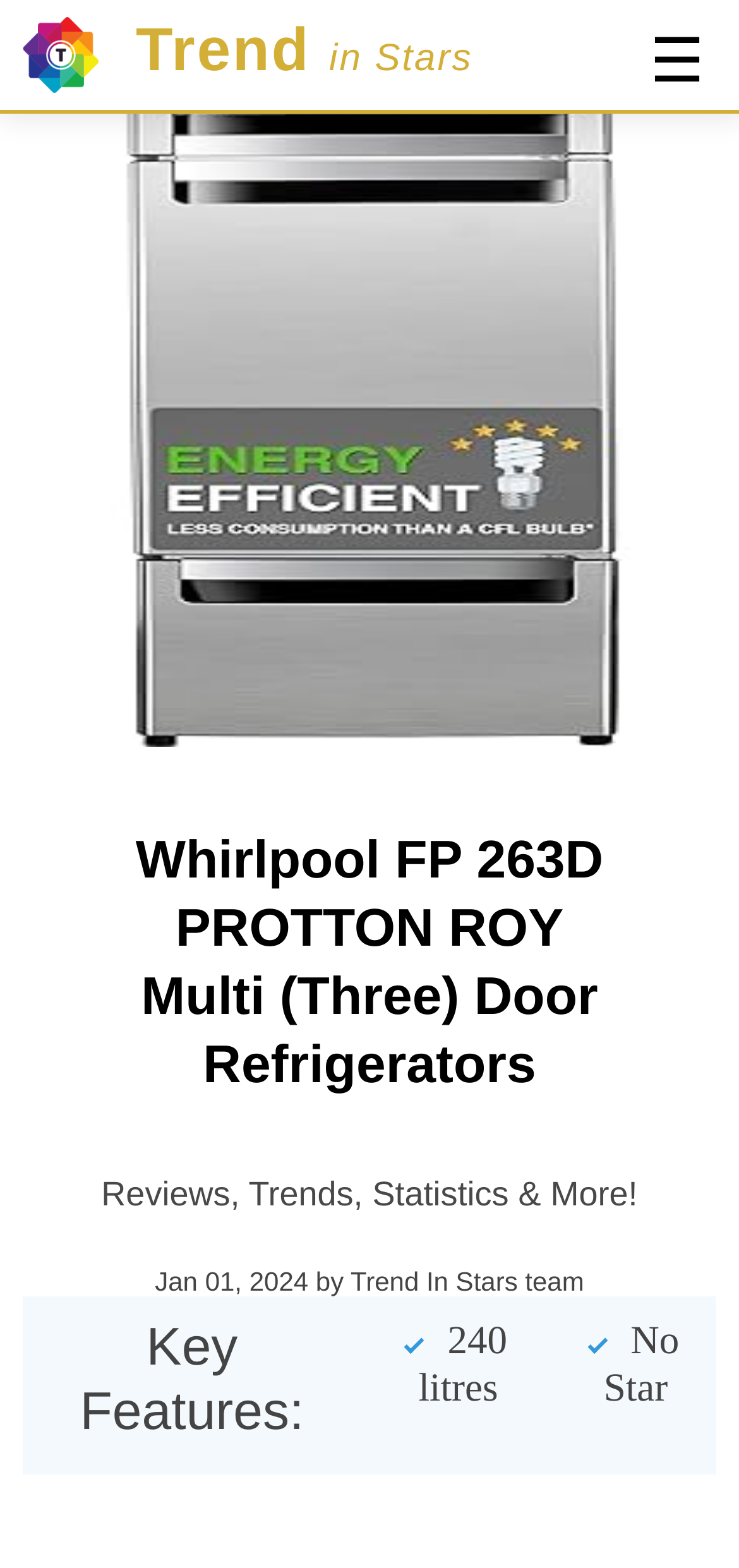Describe all the significant parts and information present on the webpage.

The webpage is about a review of the Whirlpool FP 263D PROTTON ROY Multi (Three) Door Refrigerators. At the top right corner, there is a button with a hamburger menu icon. Below it, there is an image with the text "Welcome to TrendInStars.com" and a link to "Trend in Stars" on the right side of the image. 

The main content starts with two headings, one stating the product name and the other describing the content of the page as "Reviews, Trends, Statistics & More!". 

Below the headings, there is a section with text indicating the publication date and author, "Jan 01, 2024 by Trend In Stars team". 

A "Buy Now" link is placed below the publication information. Under the "Buy Now" link, there is a section highlighting the key features of the product, with two specific features listed: the capacity of 240 litres and the energy rating of "No Star".